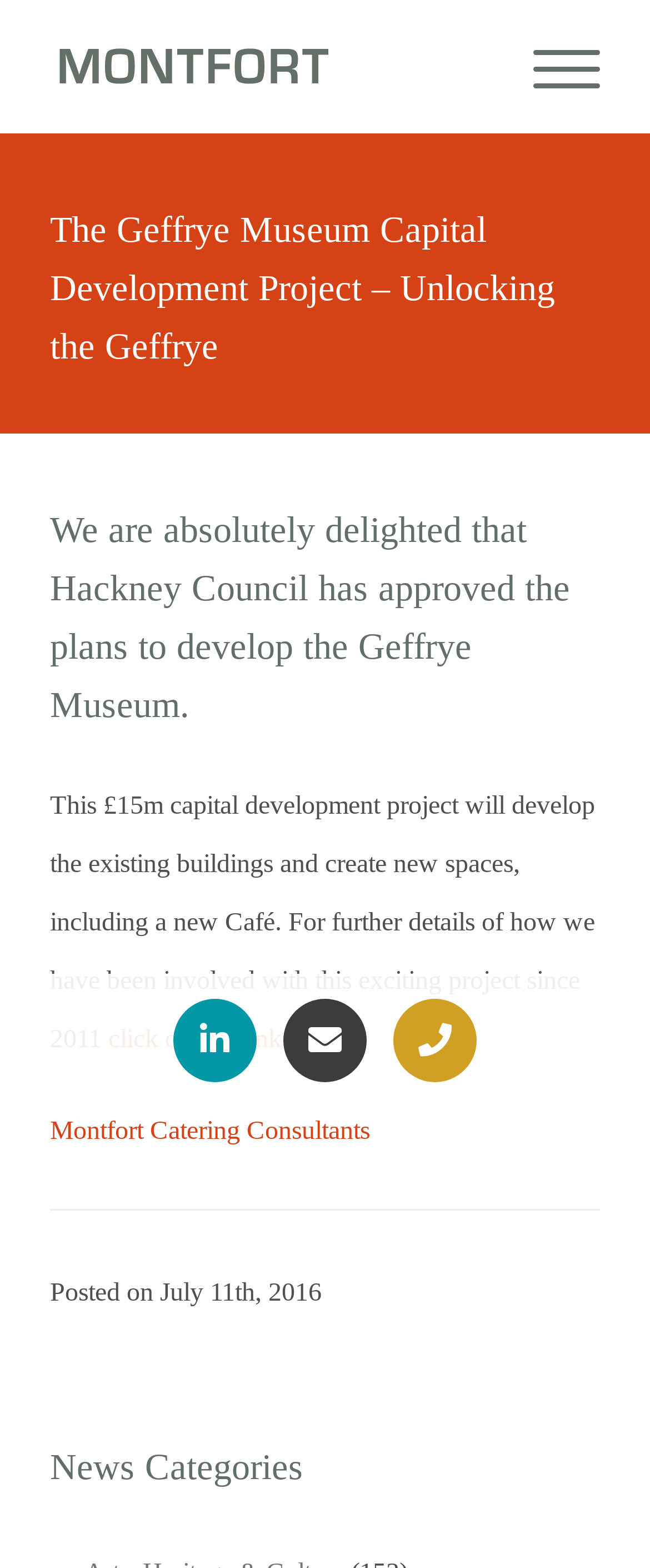Given the element description Montfort Catering Consultants, identify the bounding box coordinates for the UI element on the webpage screenshot. The format should be (top-left x, top-left y, bottom-right x, bottom-right y), with values between 0 and 1.

[0.077, 0.71, 0.569, 0.731]